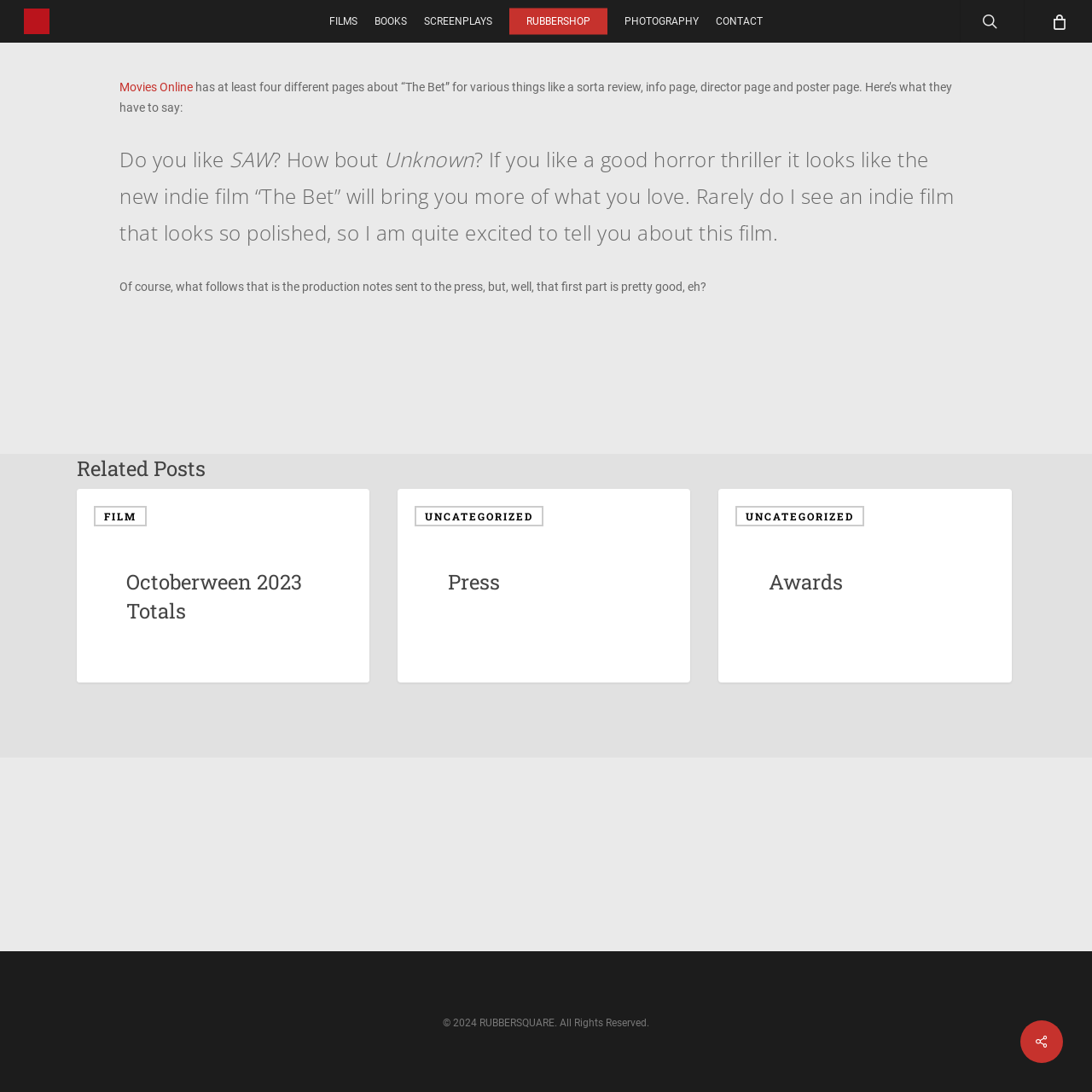Determine the bounding box coordinates of the clickable element necessary to fulfill the instruction: "Explore FILMS". Provide the coordinates as four float numbers within the 0 to 1 range, i.e., [left, top, right, bottom].

[0.294, 0.013, 0.335, 0.026]